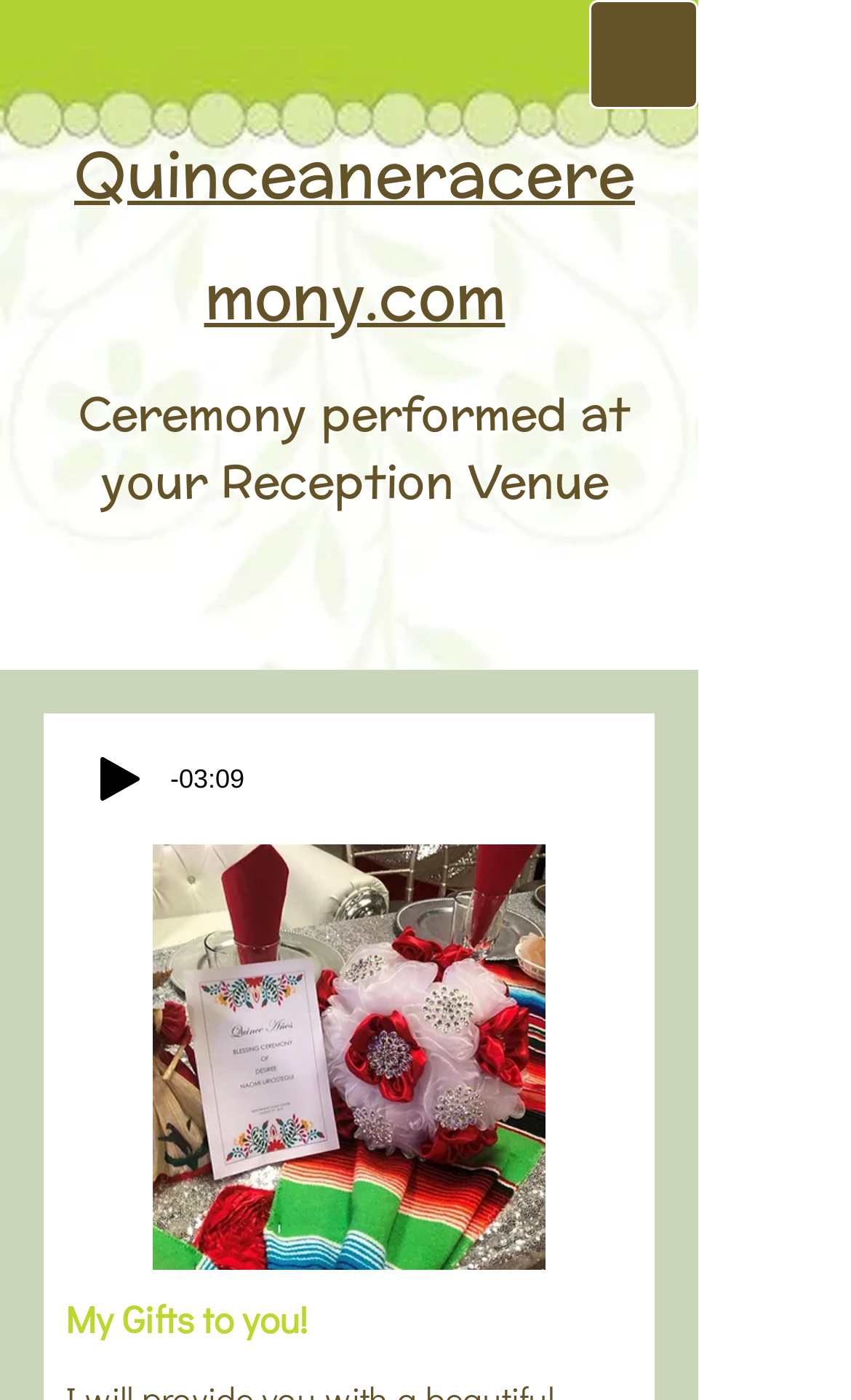Determine the bounding box coordinates for the UI element matching this description: "Book A Tour!".

None